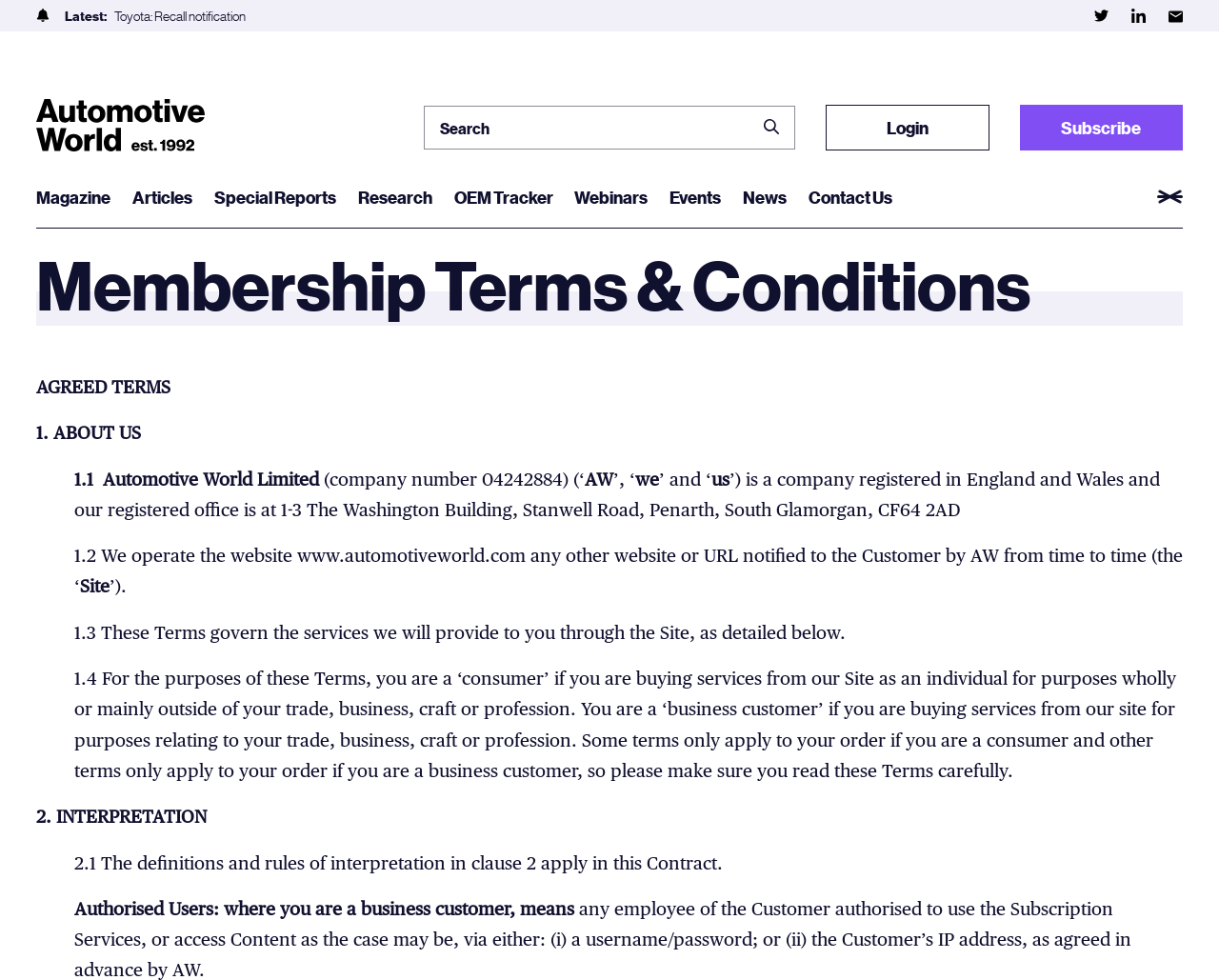Find the bounding box coordinates for the area that must be clicked to perform this action: "Login to your account".

[0.678, 0.107, 0.811, 0.153]